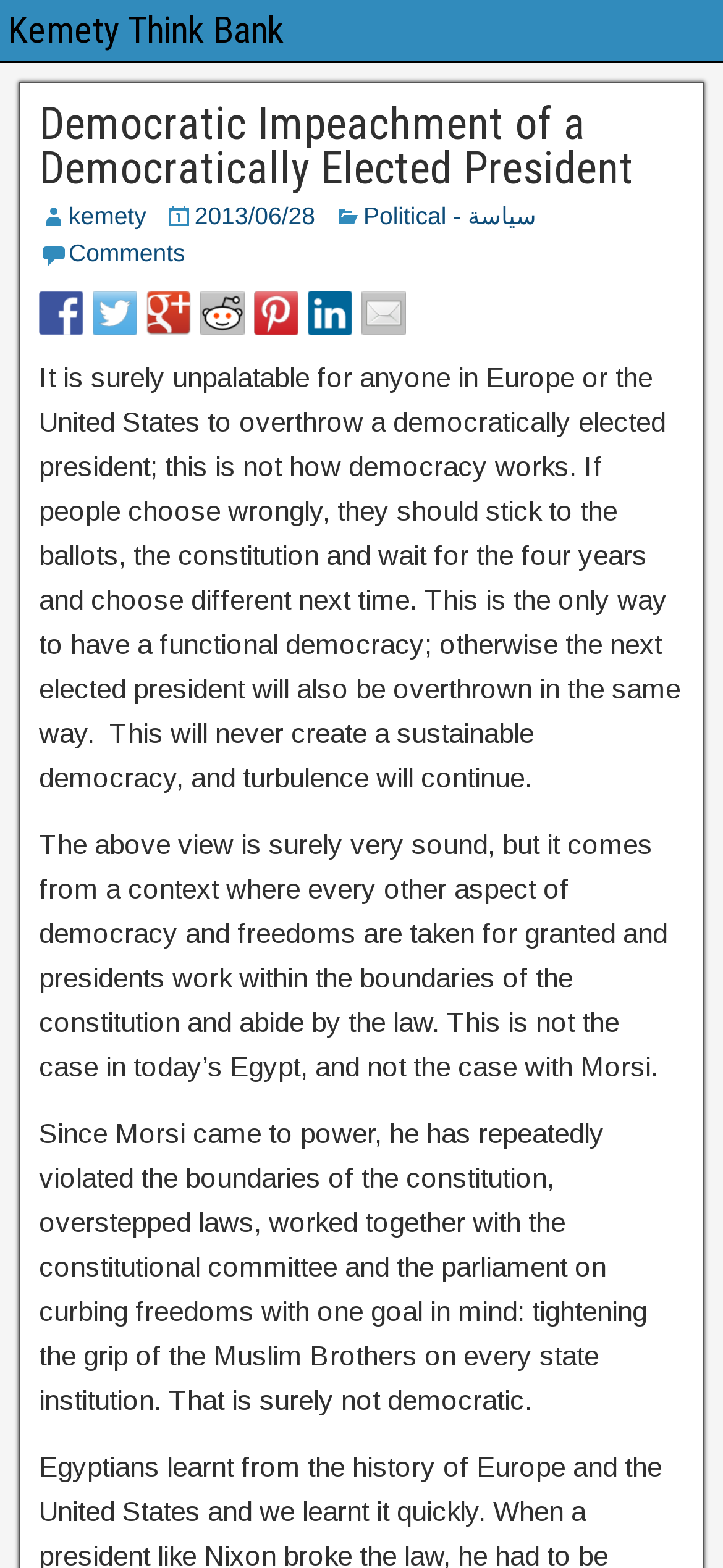Please provide the bounding box coordinate of the region that matches the element description: Kemety Think Bank. Coordinates should be in the format (top-left x, top-left y, bottom-right x, bottom-right y) and all values should be between 0 and 1.

[0.01, 0.005, 0.392, 0.033]